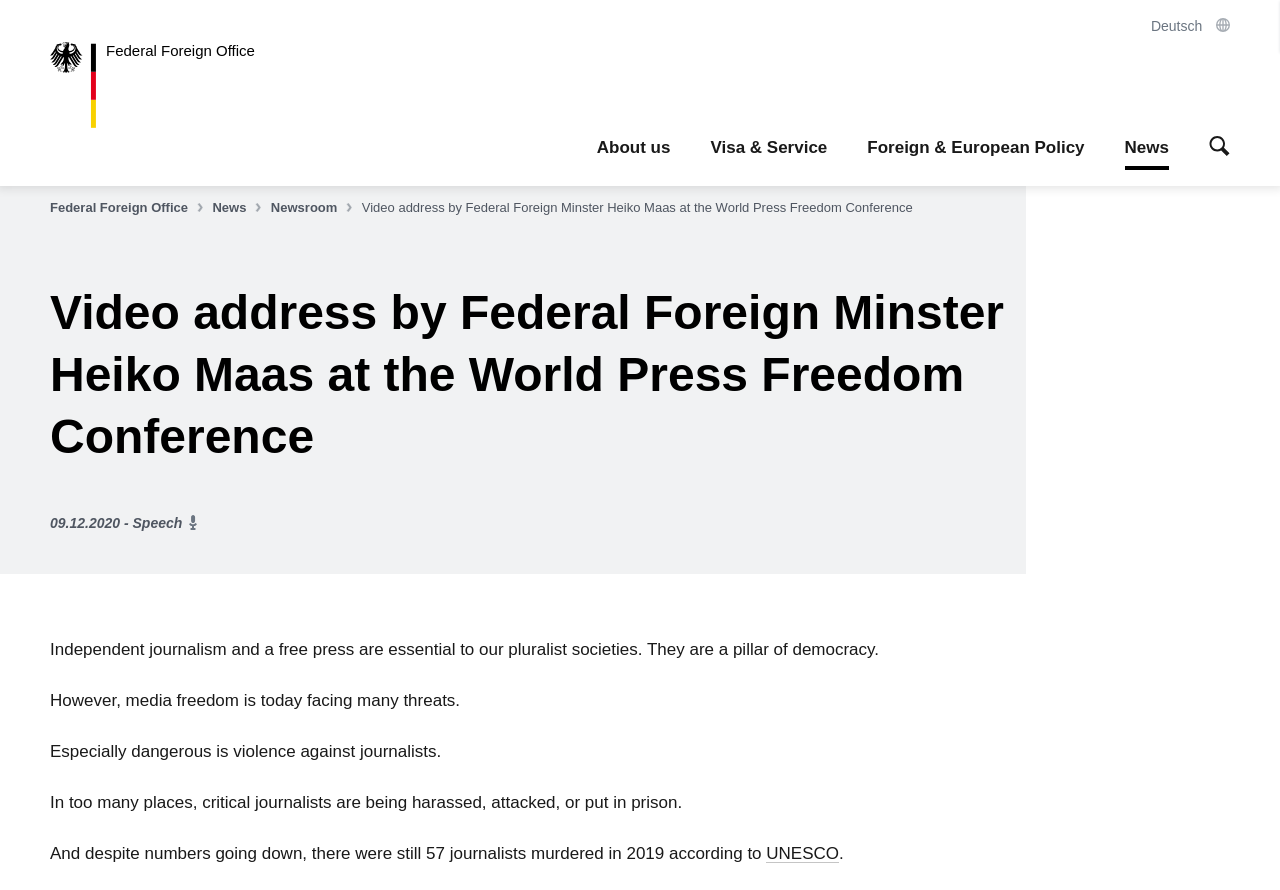Can you pinpoint the bounding box coordinates for the clickable element required for this instruction: "Go to About us"? The coordinates should be four float numbers between 0 and 1, i.e., [left, top, right, bottom].

[0.466, 0.142, 0.524, 0.191]